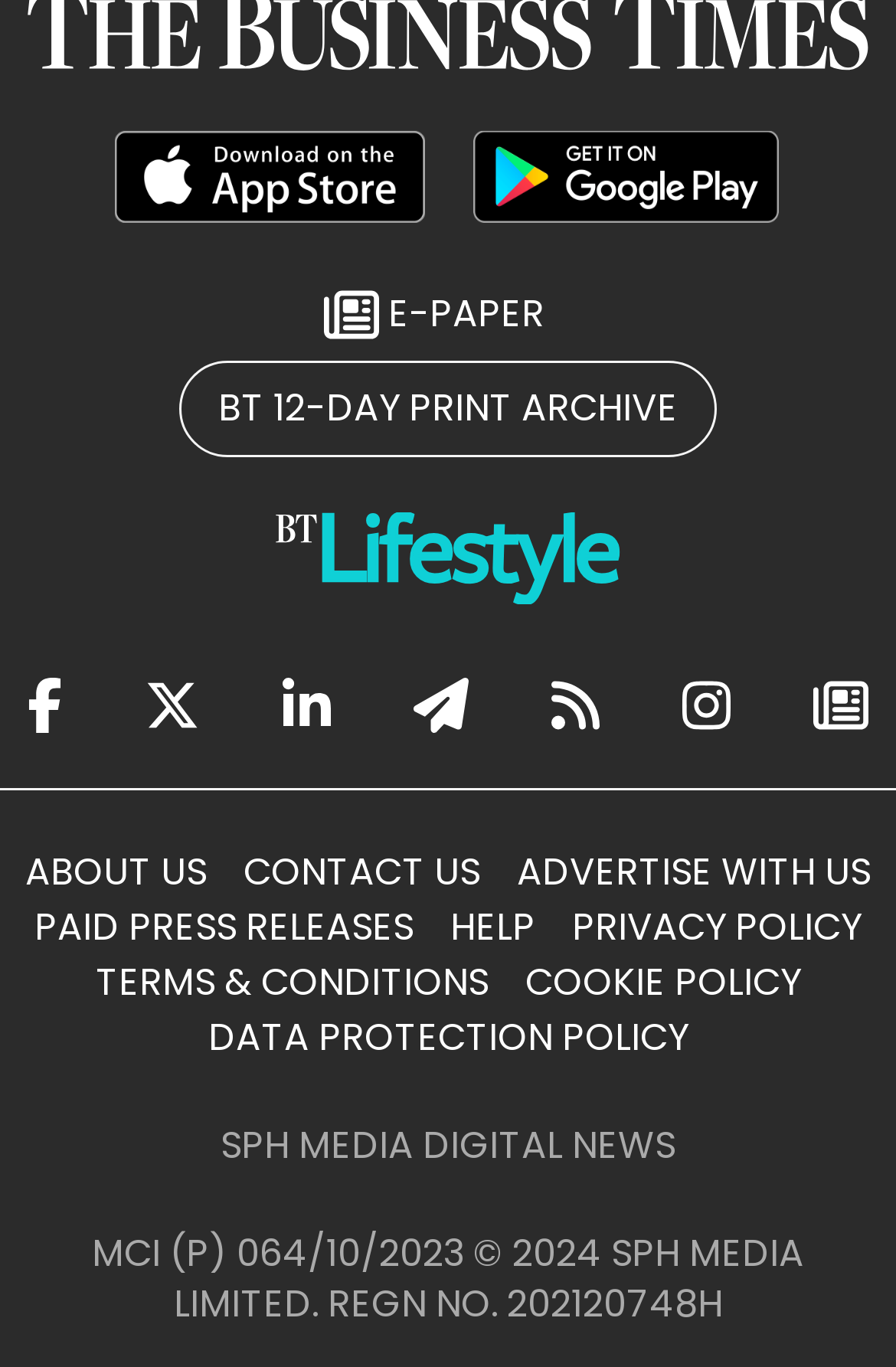Please identify the coordinates of the bounding box that should be clicked to fulfill this instruction: "Learn about ABOUT US".

[0.008, 0.619, 0.251, 0.657]